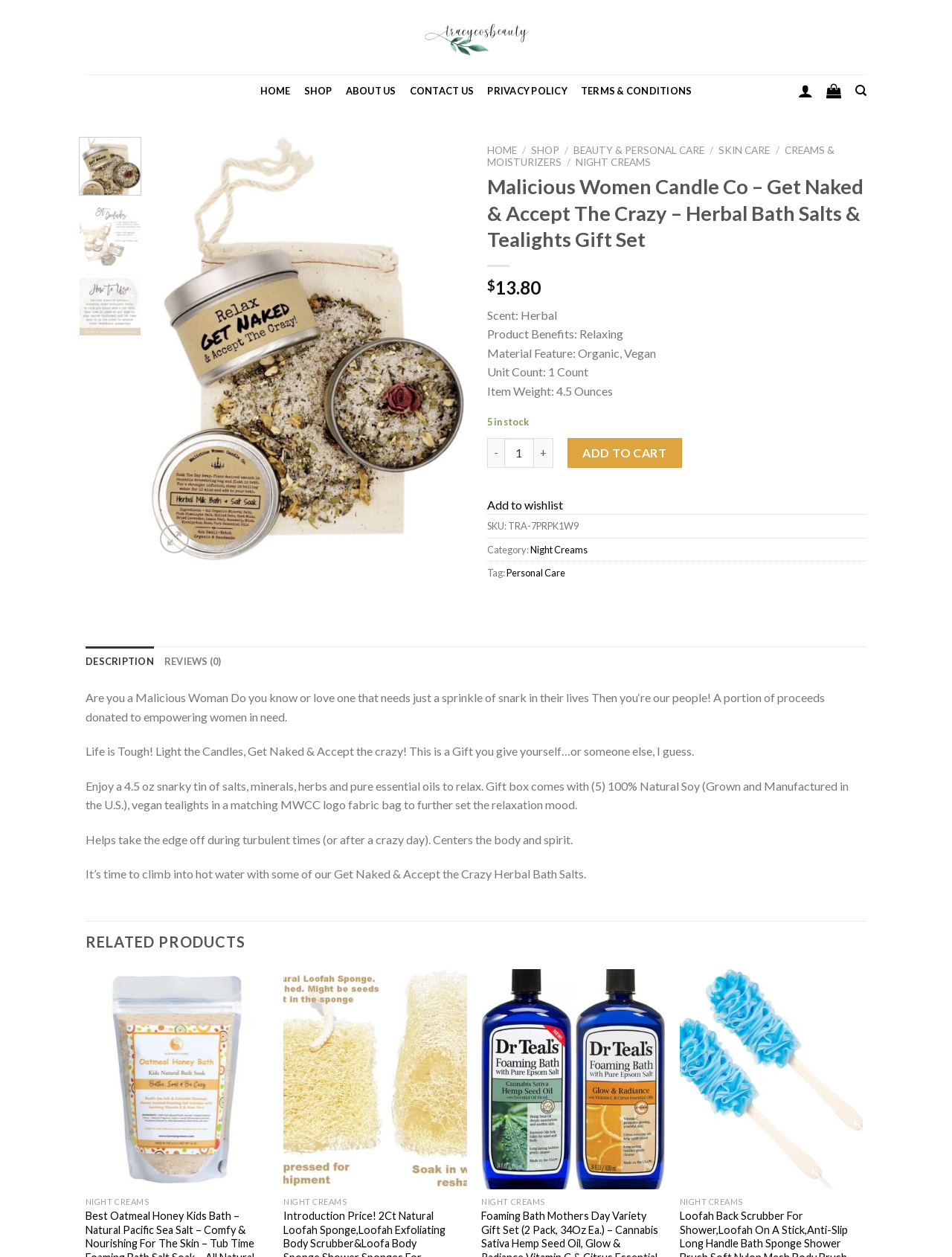Refer to the image and provide an in-depth answer to the question:
What is the material feature of the product?

The material feature of the product can be found in the static text element with the text 'Material Feature: Organic, Vegan'.